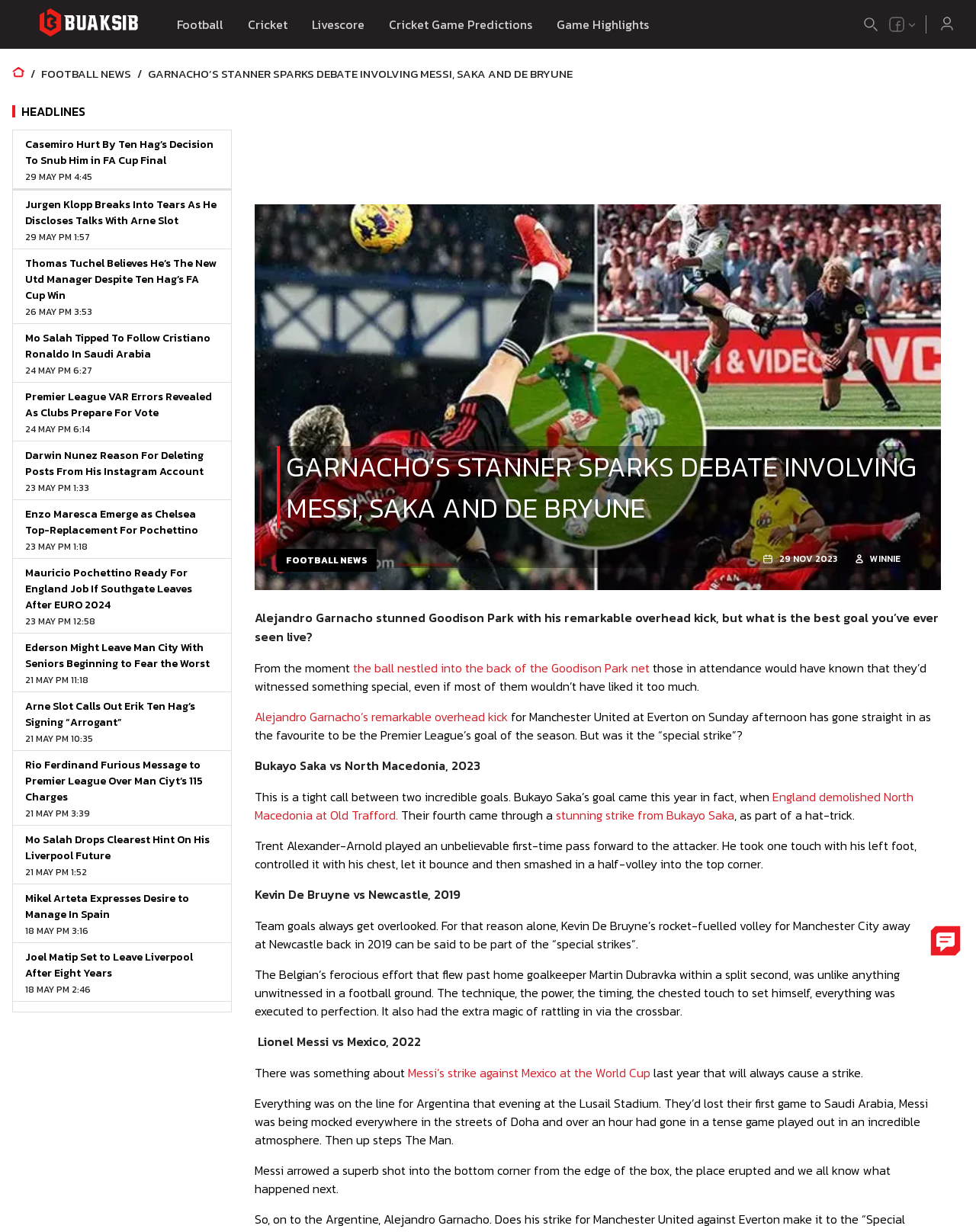Determine the bounding box coordinates of the section to be clicked to follow the instruction: "Click the 'Casemiro Hurt By Ten Hag’s Decision To Snub Him in FA Cup Final' link". The coordinates should be given as four float numbers between 0 and 1, formatted as [left, top, right, bottom].

[0.026, 0.111, 0.224, 0.148]